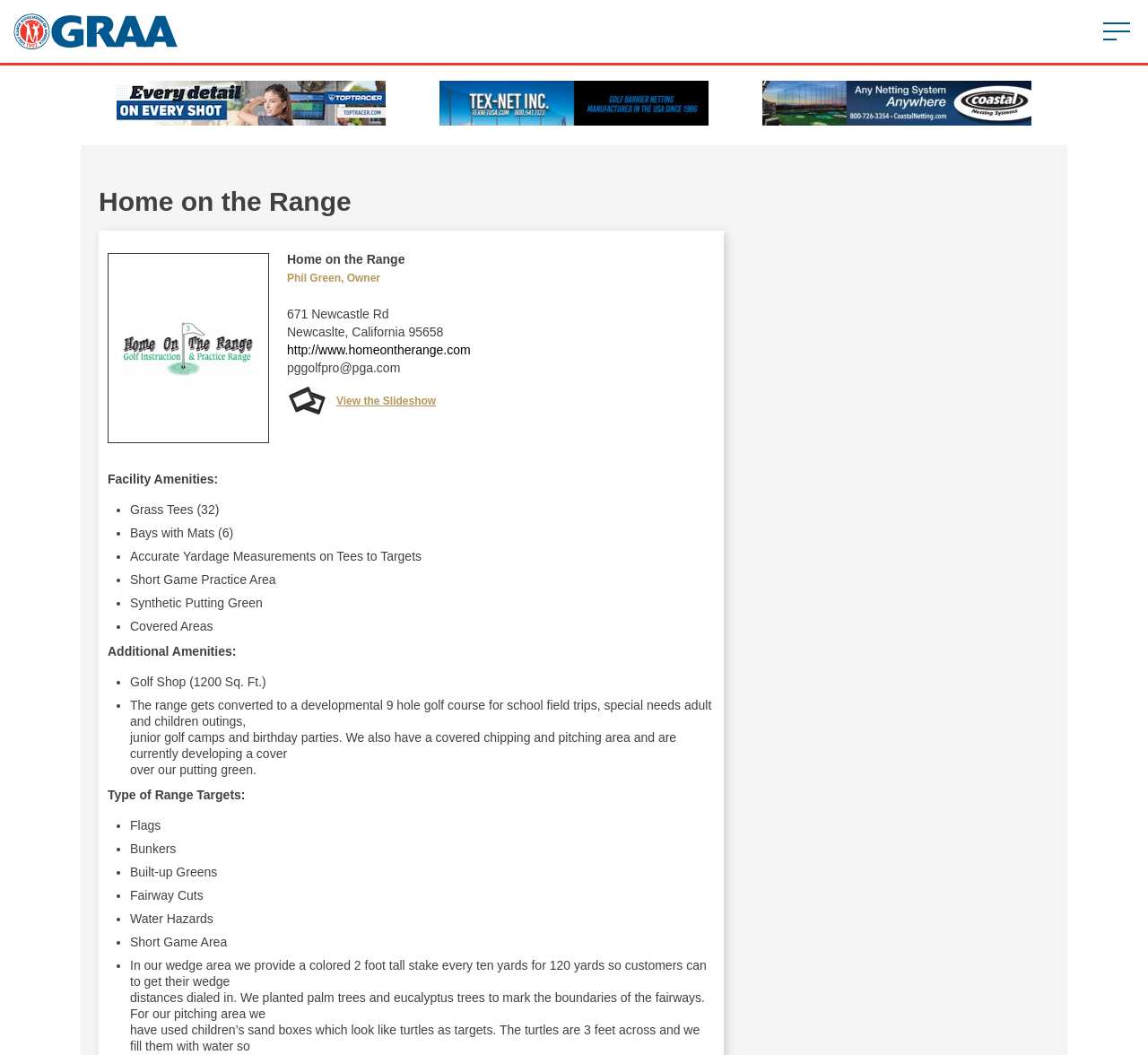Offer a detailed explanation of the webpage layout and contents.

This webpage is about a golf range facility called "Home on the Range". At the top, there is a navigation bar with three links, each accompanied by an image. Below the navigation bar, there is a heading that reads "Home on the Range" and a subheading that spans the entire width of the page.

On the left side of the page, there is a section that displays the facility's contact information, including the owner's name, address, website, and email. Below this section, there is a link to view a slideshow.

The main content of the page is divided into three sections: "Facility Amenities", "Additional Amenities", and "Type of Range Targets". Each section is marked with a heading and contains a list of amenities or features, each preceded by a bullet point. The "Facility Amenities" section lists features such as grass tees, bays with mats, accurate yardage measurements, and a short game practice area. The "Additional Amenities" section lists features such as a golf shop, a developmental 9-hole golf course, and a covered chipping and pitching area. The "Type of Range Targets" section lists various types of targets, including flags, bunkers, built-up greens, and water hazards.

Throughout the page, there are several images, including a logo at the top and an image of a person on the left side of the page. The overall layout of the page is organized and easy to navigate, with clear headings and concise text.